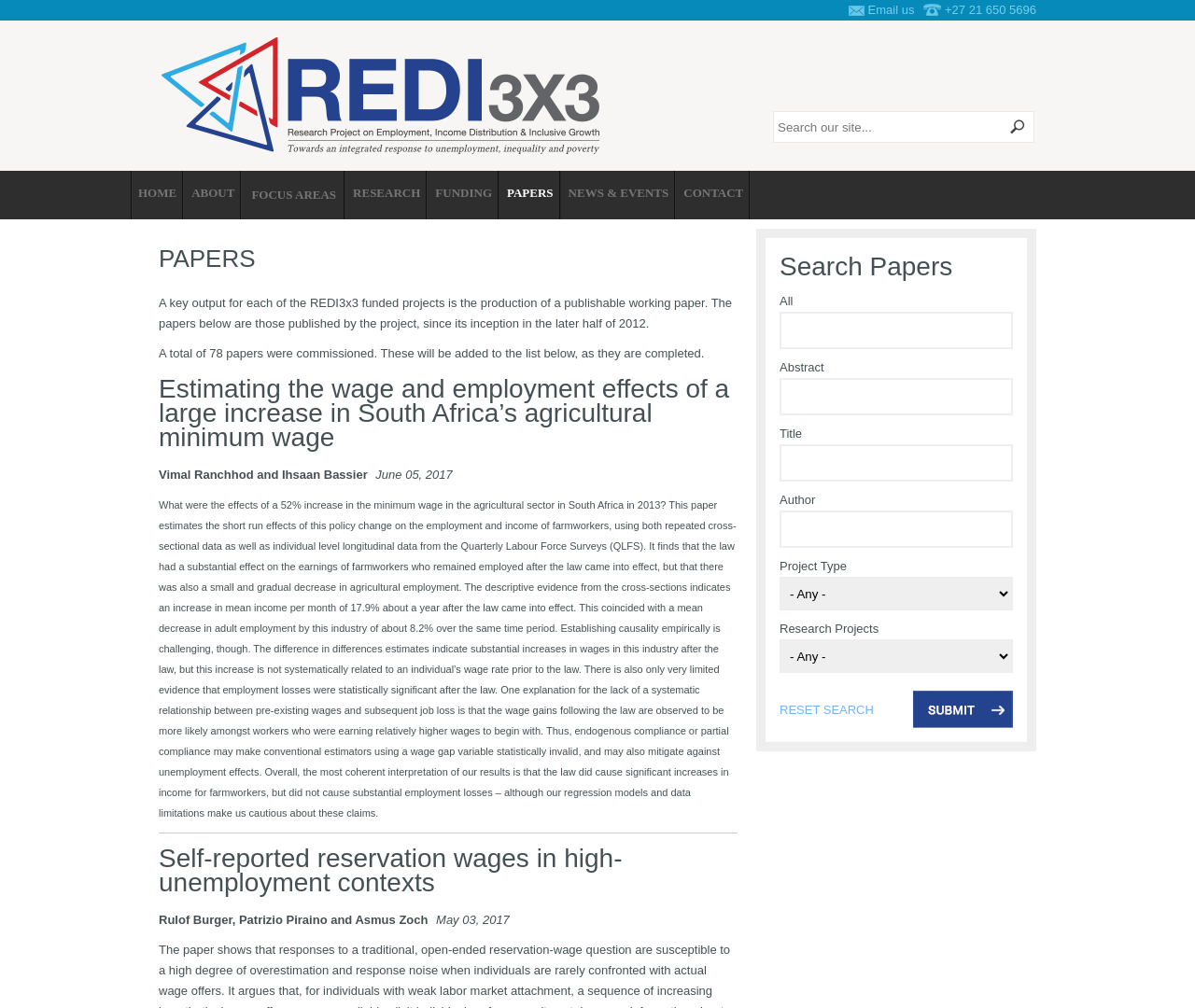Determine the bounding box coordinates of the element that should be clicked to execute the following command: "Click on the REDI3x3 link".

[0.109, 0.152, 0.527, 0.166]